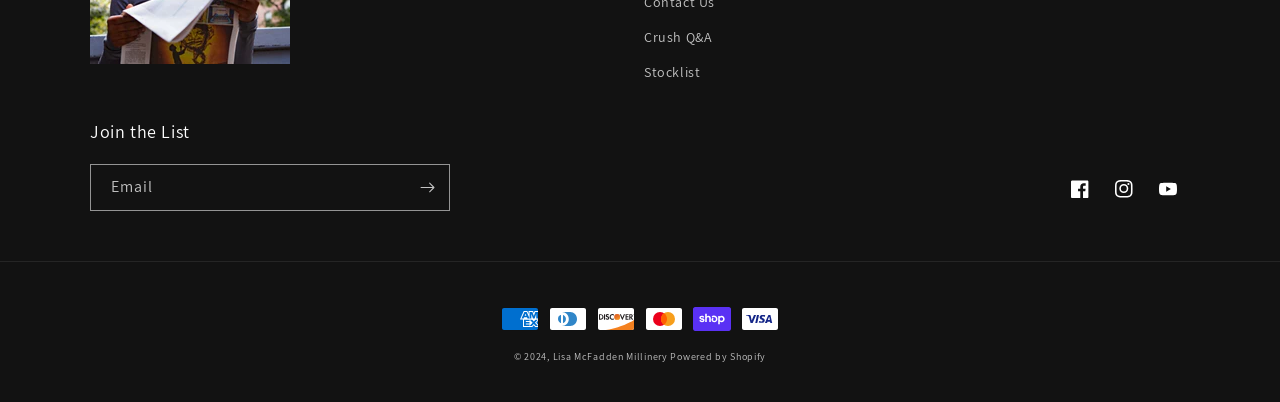Please identify the bounding box coordinates of the clickable element to fulfill the following instruction: "View the stocklist". The coordinates should be four float numbers between 0 and 1, i.e., [left, top, right, bottom].

[0.503, 0.137, 0.547, 0.225]